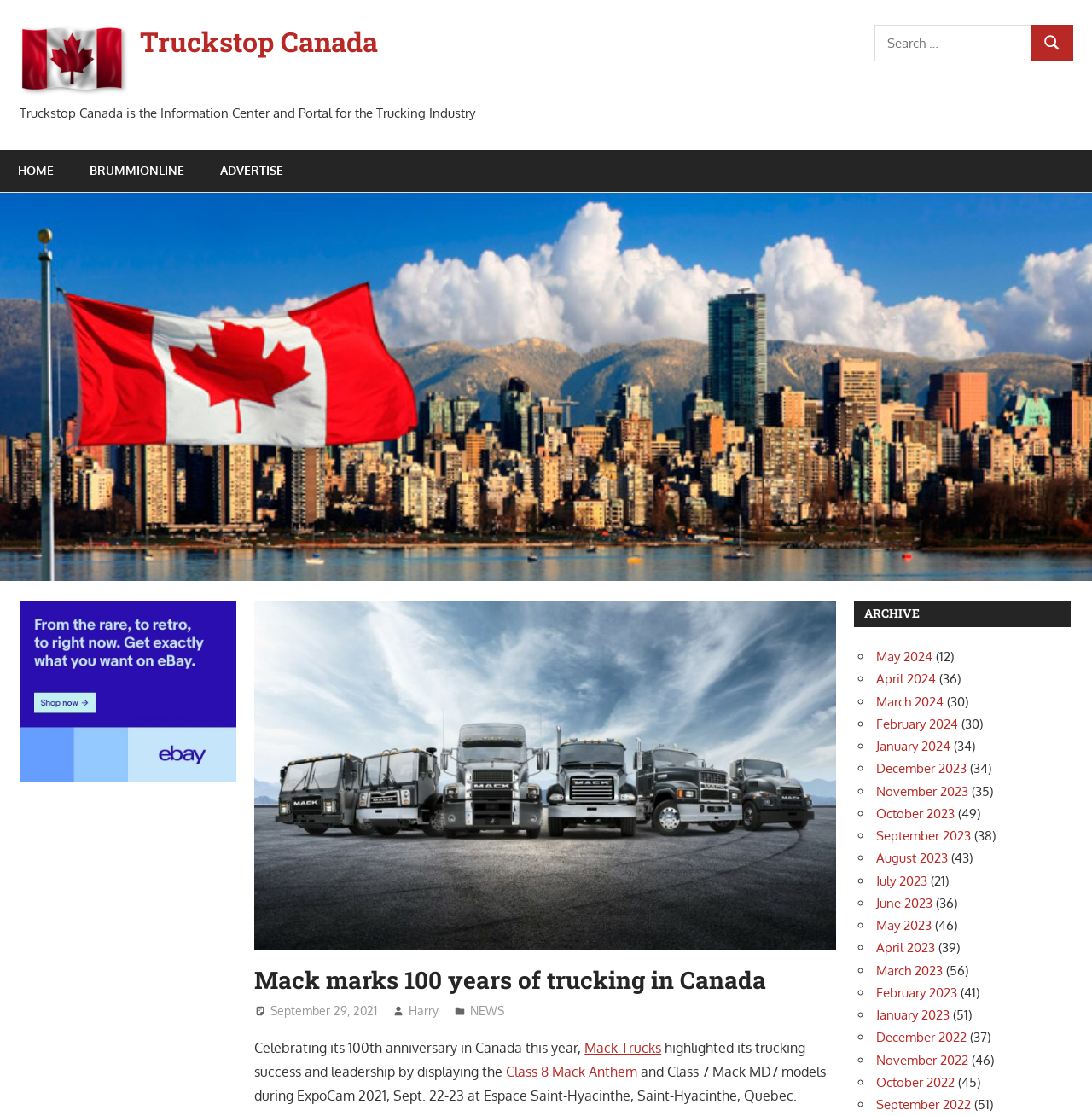What is the name of the trucking company celebrating its 100th anniversary? Refer to the image and provide a one-word or short phrase answer.

Mack Trucks